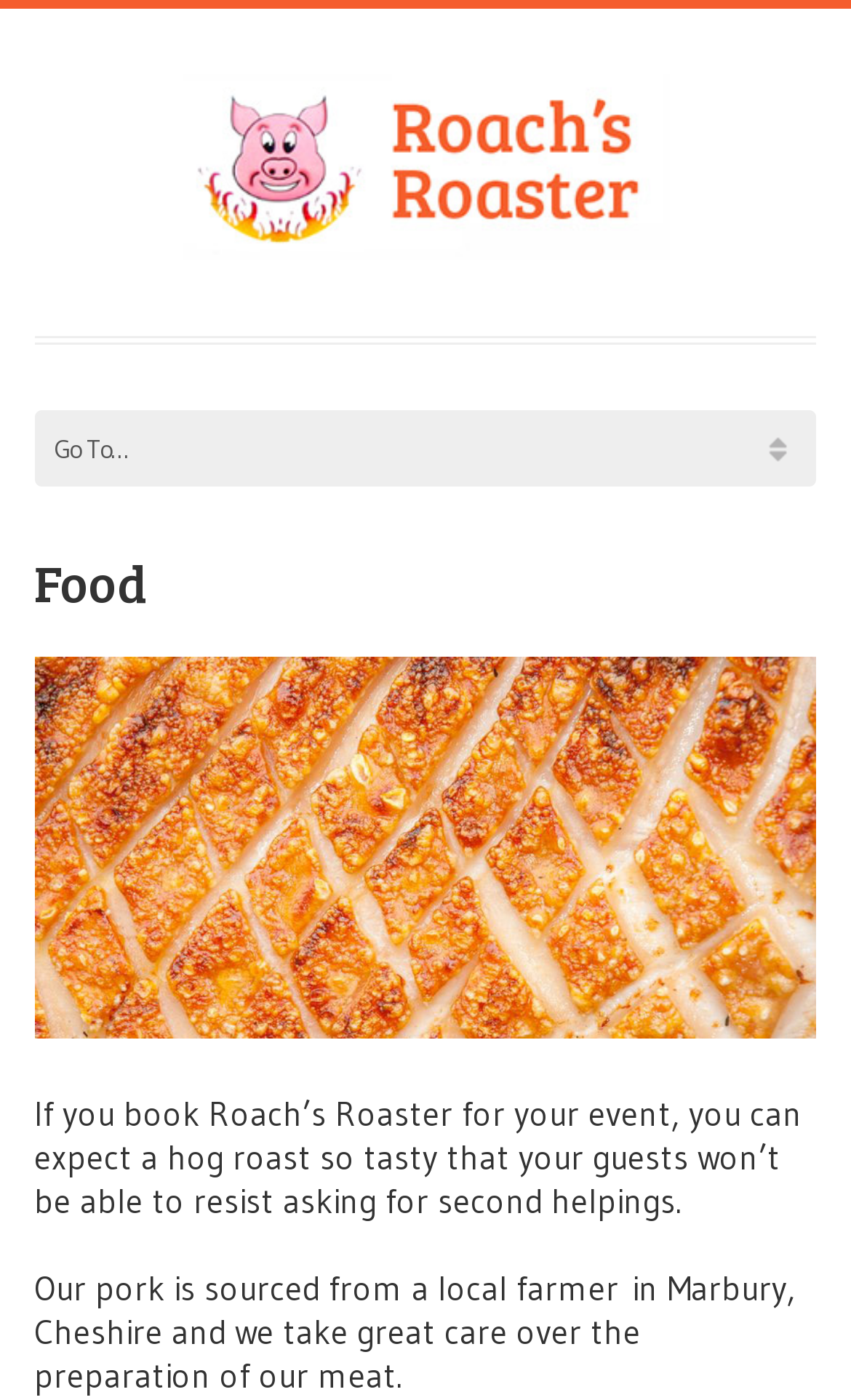Use a single word or phrase to answer the question: What is the name of the company providing the catering service?

Roach's Roaster